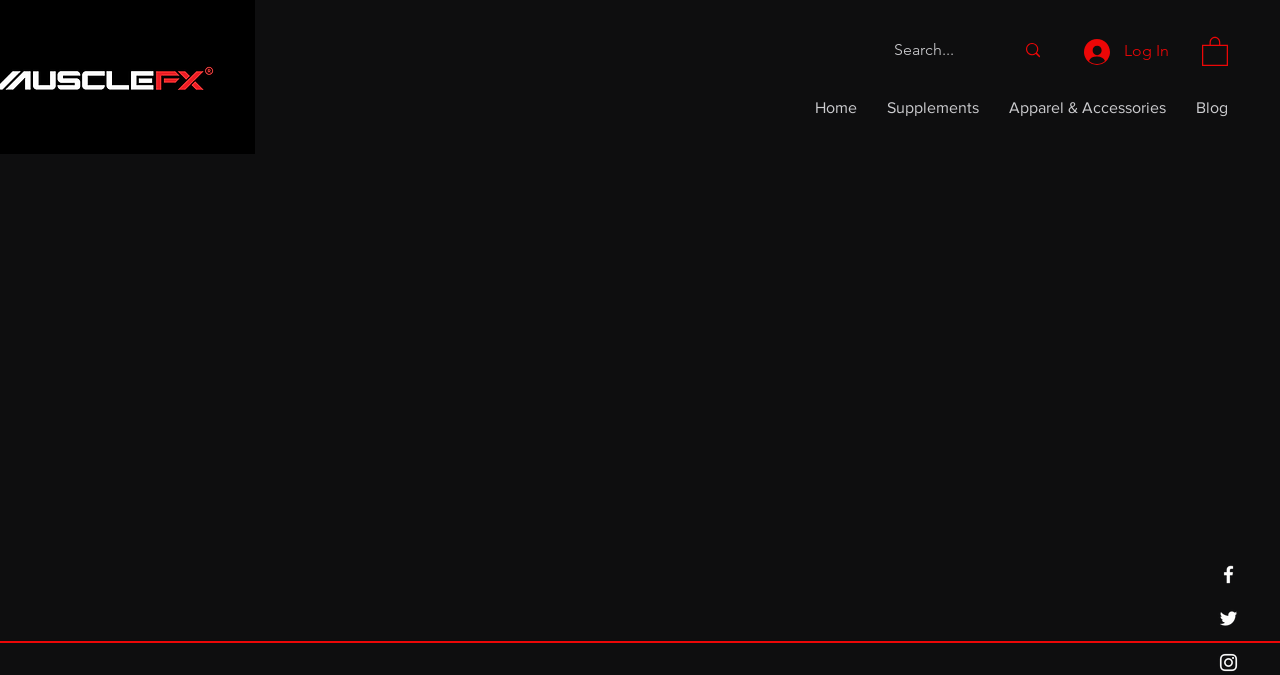Determine the bounding box coordinates of the clickable region to follow the instruction: "go to the home page".

[0.625, 0.123, 0.681, 0.197]